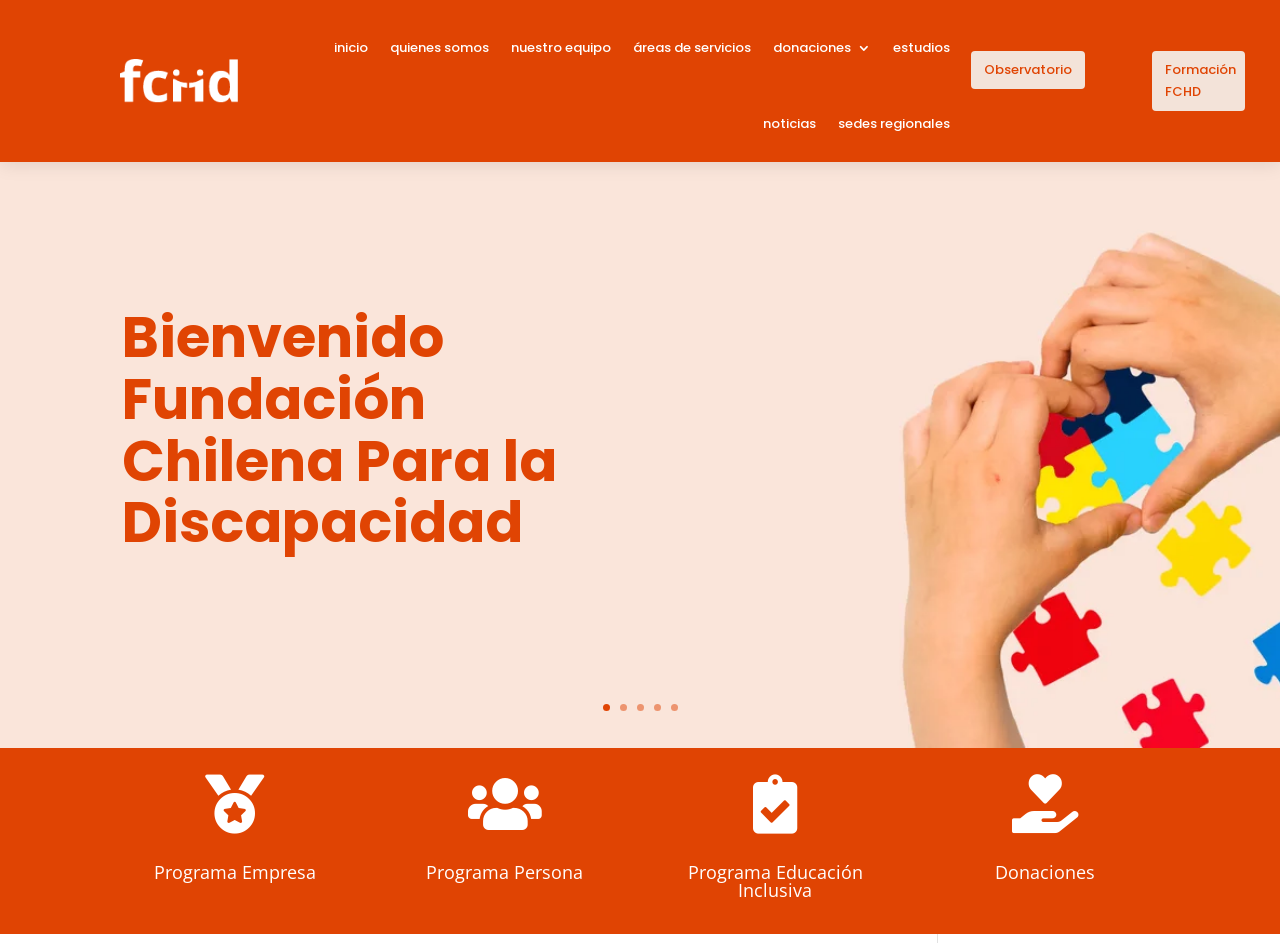Respond to the following question with a brief word or phrase:
How many programs are listed on the webpage?

4